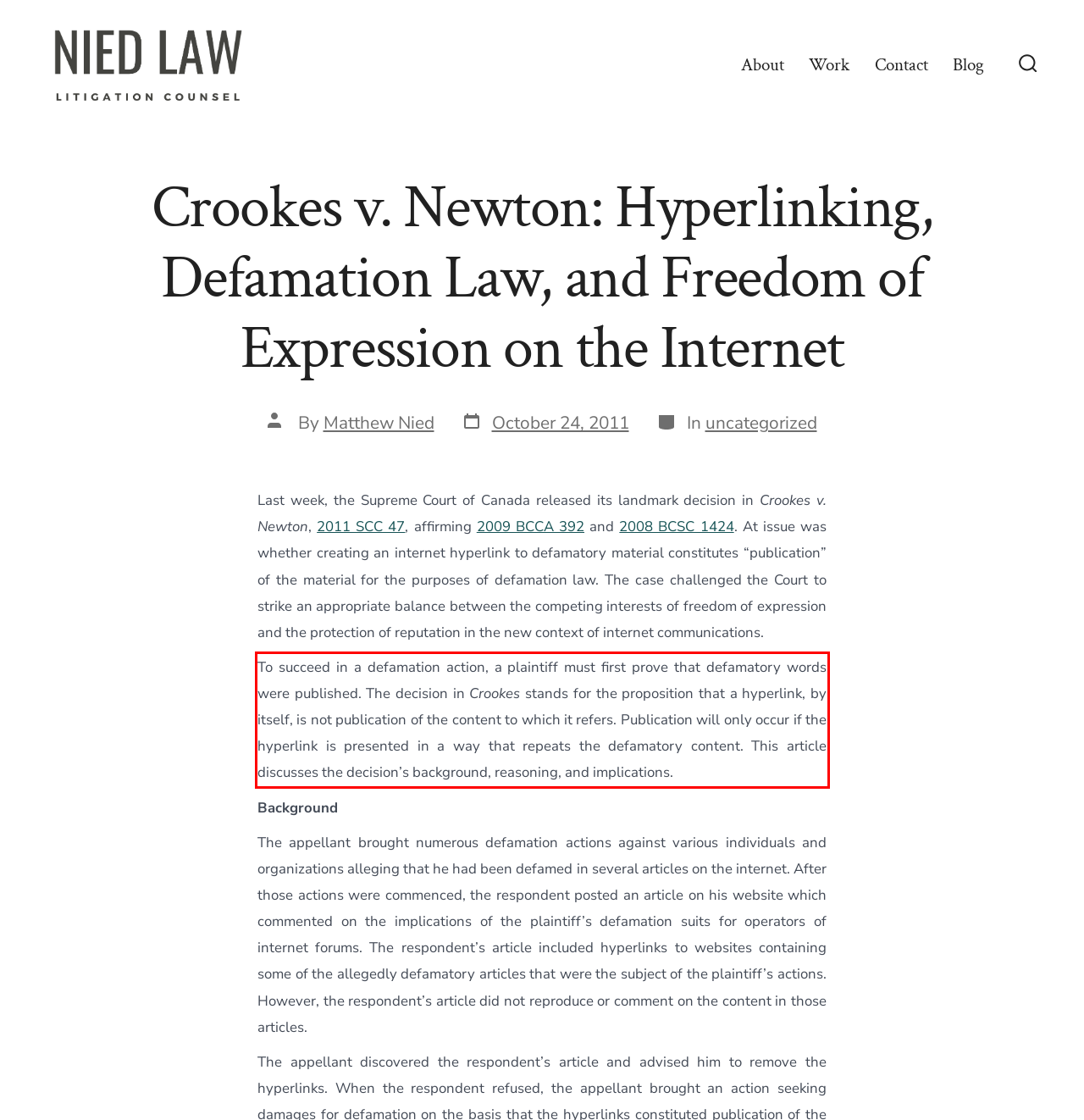Given a screenshot of a webpage containing a red bounding box, perform OCR on the text within this red bounding box and provide the text content.

To succeed in a defamation action, a plaintiff must first prove that defamatory words were published. The decision in Crookes stands for the proposition that a hyperlink, by itself, is not publication of the content to which it refers. Publication will only occur if the hyperlink is presented in a way that repeats the defamatory content. This article discusses the decision’s background, reasoning, and implications.